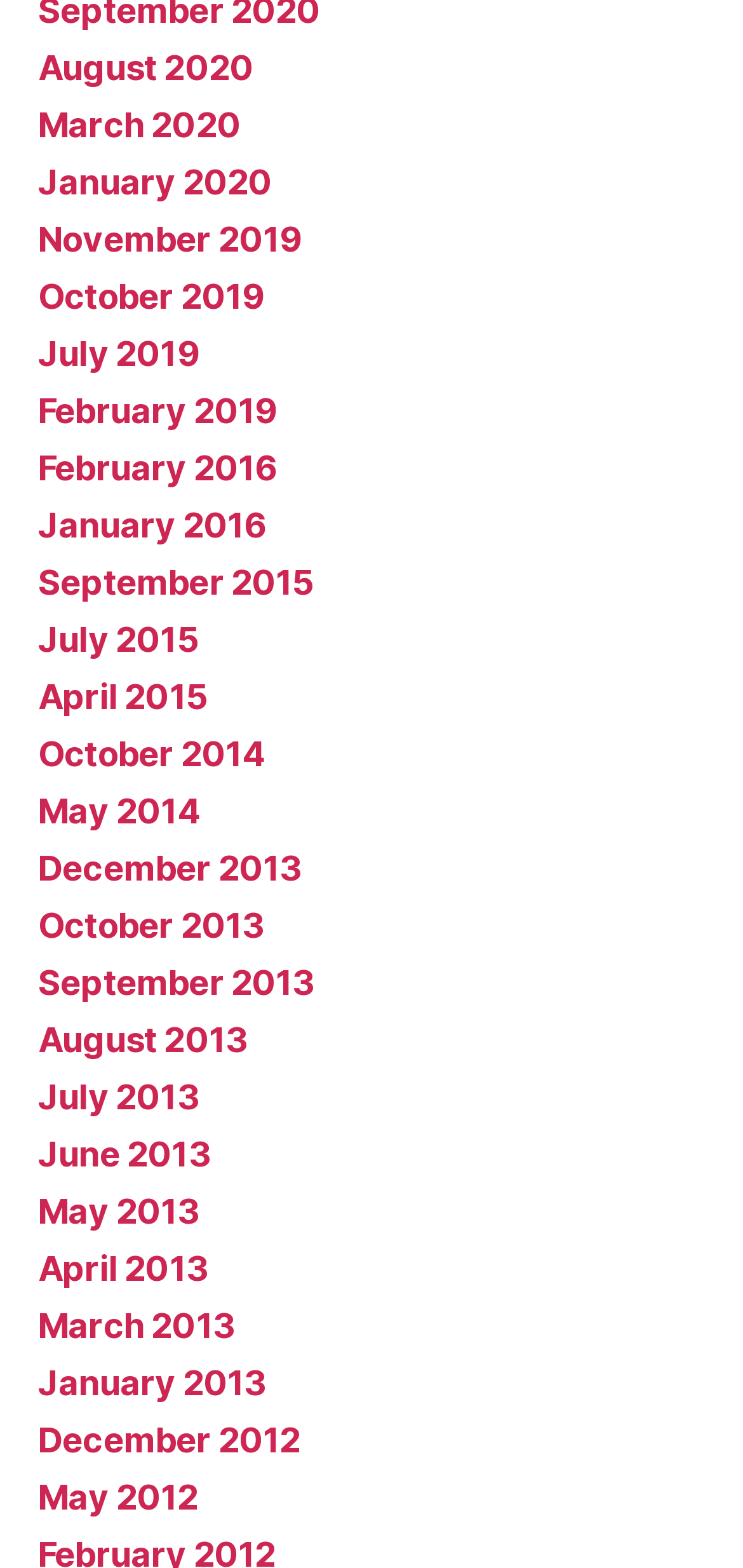Answer the question with a single word or phrase: 
What is the month with the most frequent occurrence?

May